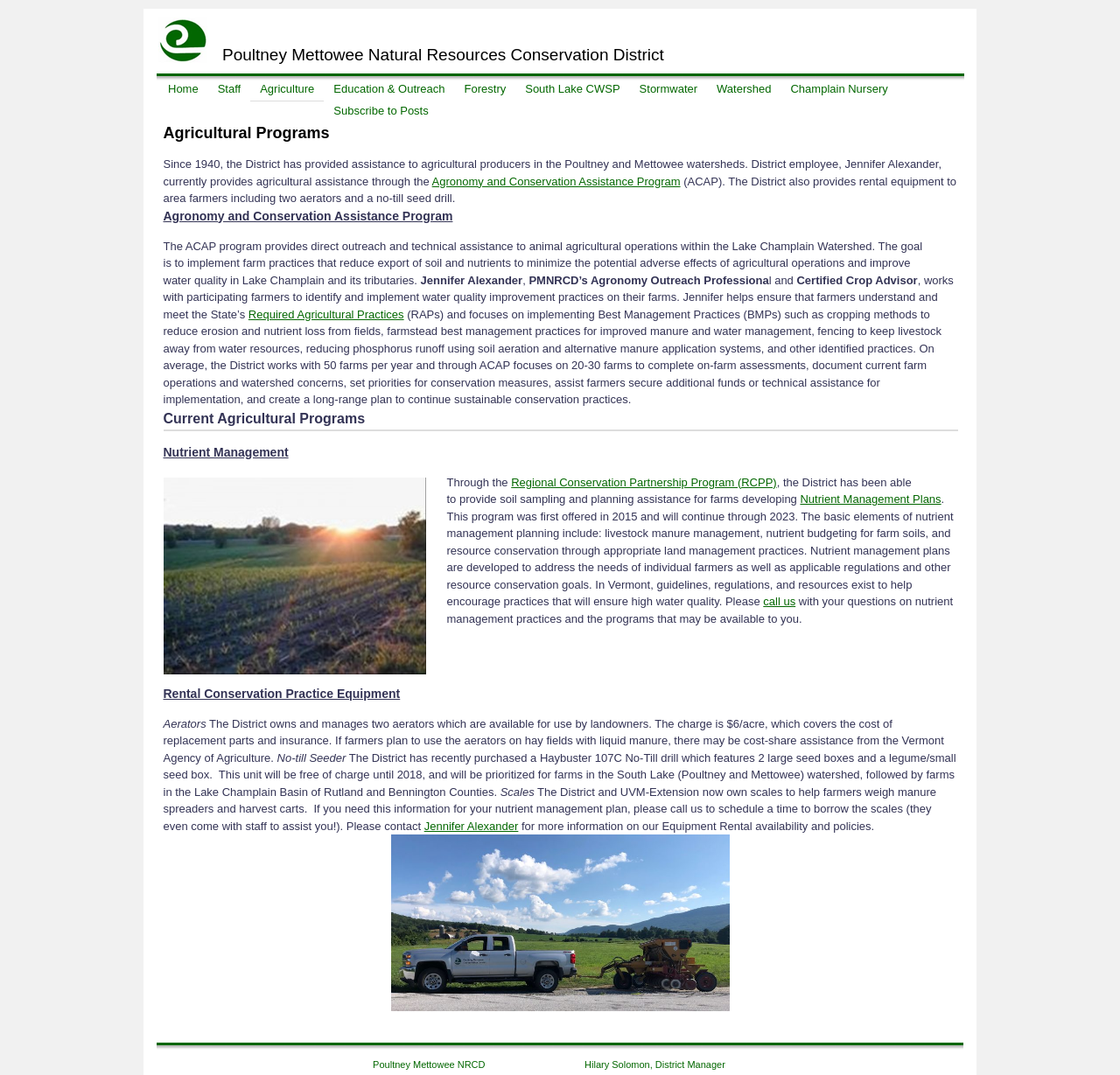Based on the element description "San Francisco", predict the bounding box coordinates of the UI element.

None